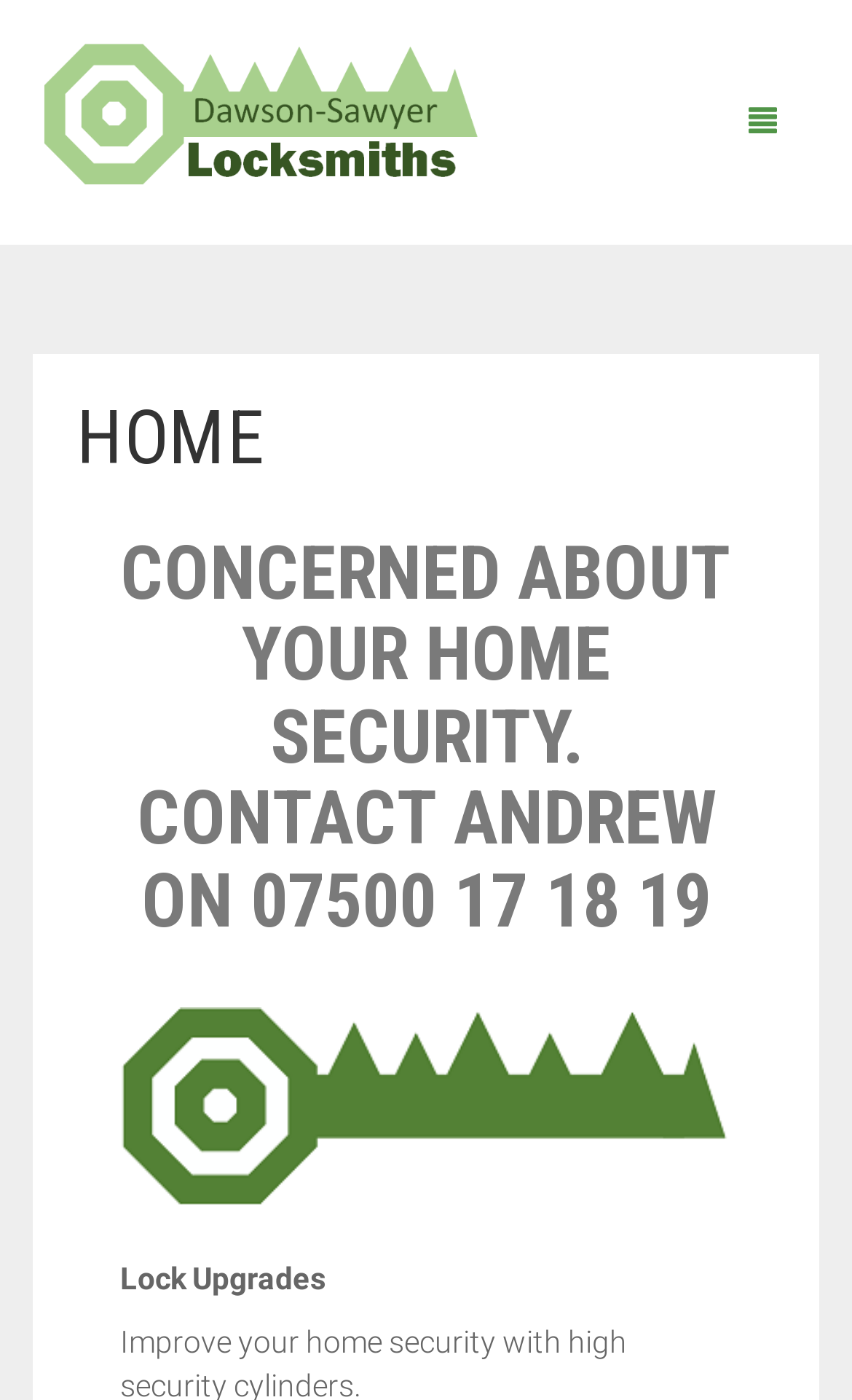Please identify the bounding box coordinates of the region to click in order to complete the task: "click the HOME link". The coordinates must be four float numbers between 0 and 1, specified as [left, top, right, bottom].

[0.0, 0.174, 1.0, 0.244]